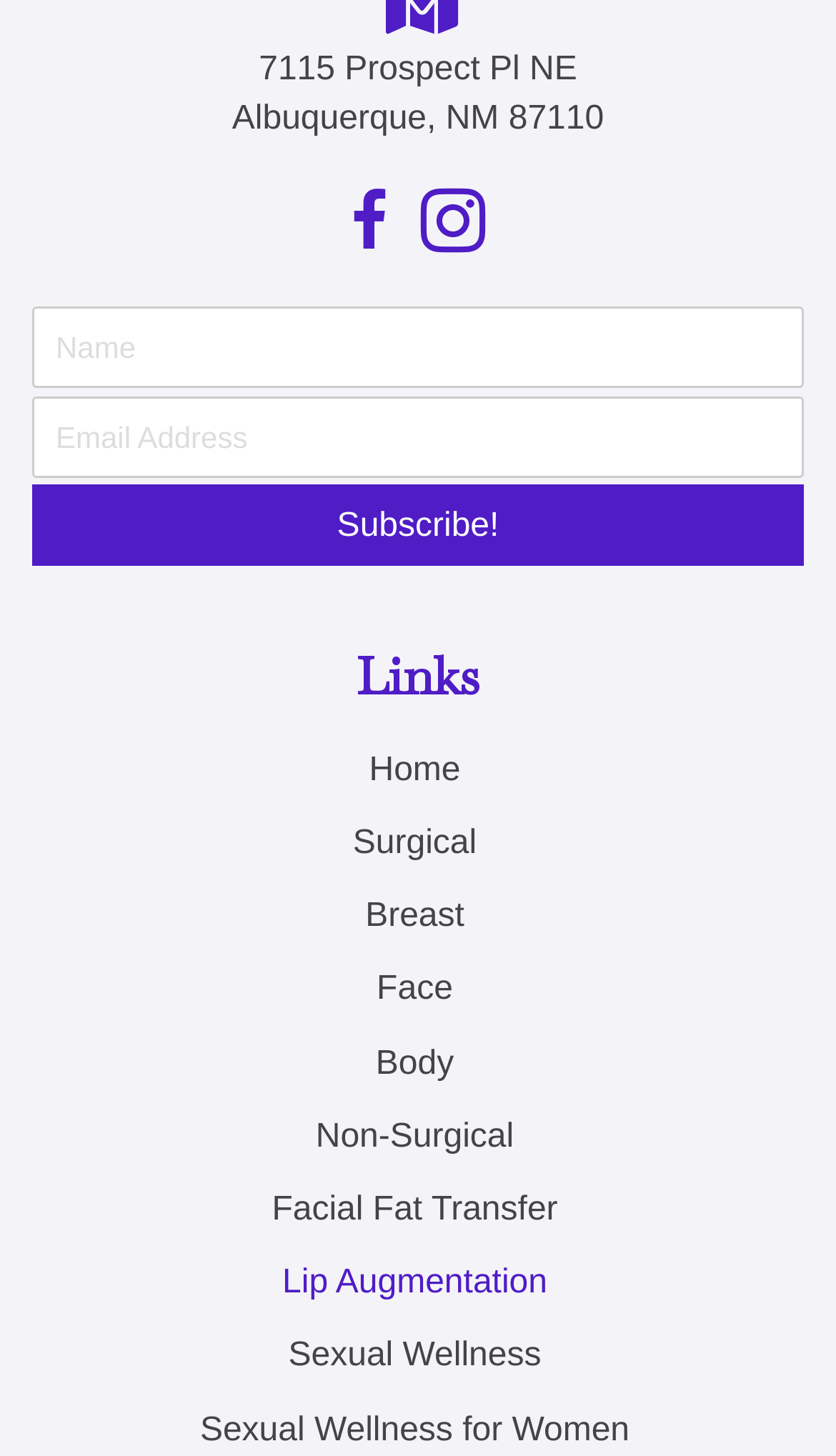Determine the bounding box coordinates of the area to click in order to meet this instruction: "Click Subscribe!".

[0.038, 0.333, 0.962, 0.389]